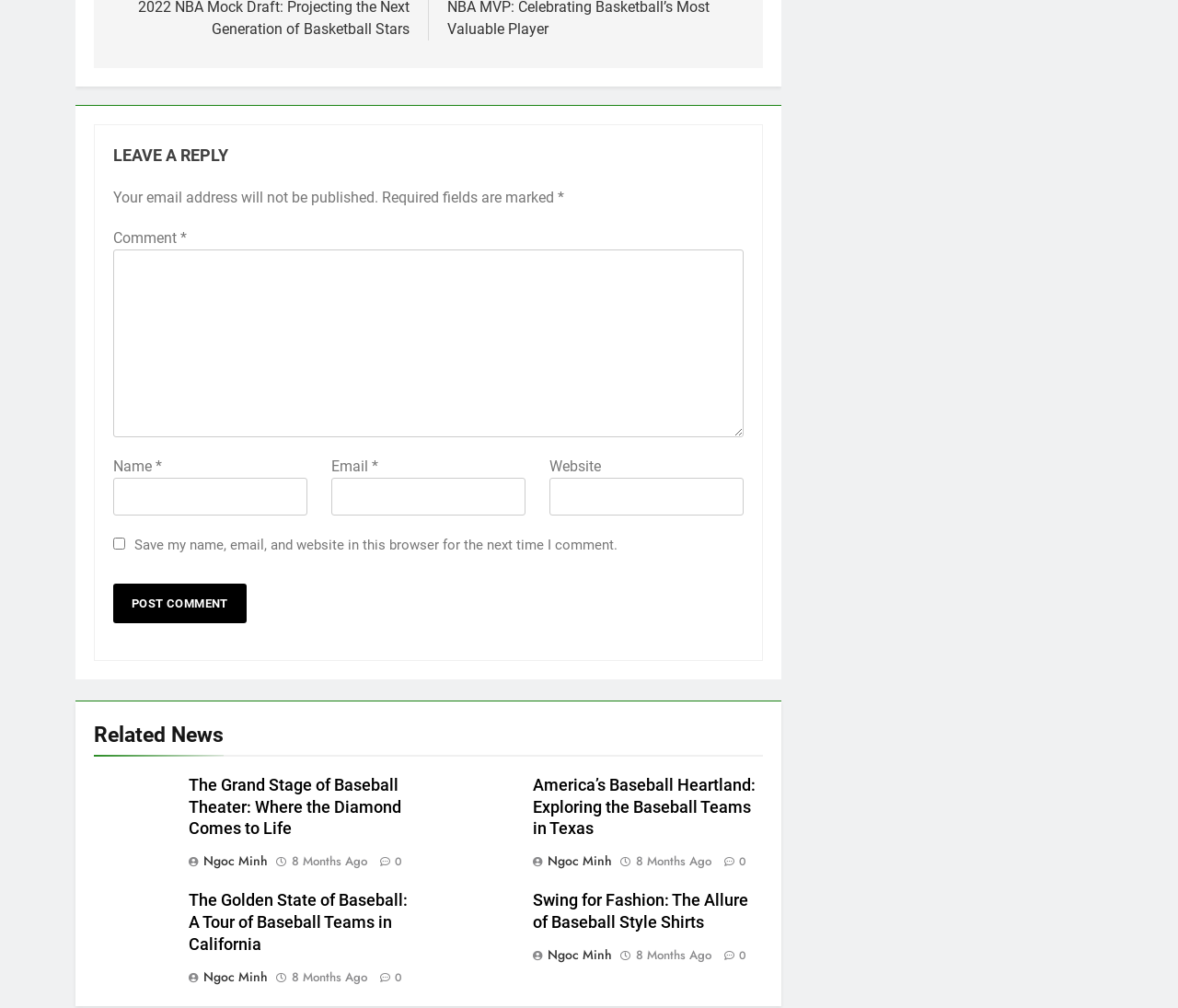Carefully examine the image and provide an in-depth answer to the question: What is the theme of the related news articles?

I analyzed the headings of the related news articles and found that they all have baseball-related topics, such as 'The Grand Stage of Baseball Theater', 'America’s Baseball Heartland', and 'The Golden State of Baseball'.